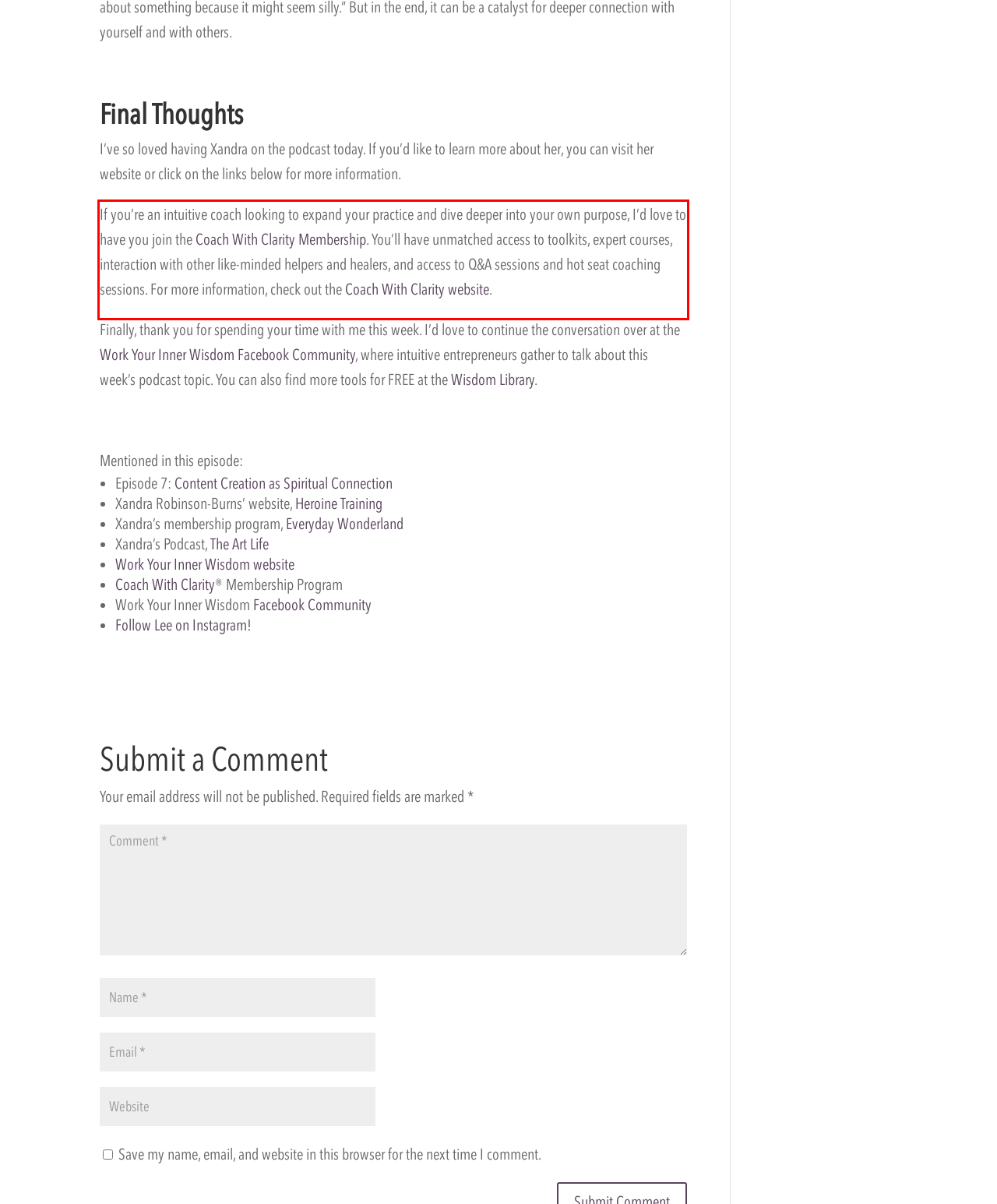Identify the text within the red bounding box on the webpage screenshot and generate the extracted text content.

If you’re an intuitive coach looking to expand your practice and dive deeper into your own purpose, I’d love to have you join the Coach With Clarity Membership. You’ll have unmatched access to toolkits, expert courses, interaction with other like-minded helpers and healers, and access to Q&A sessions and hot seat coaching sessions. For more information, check out the Coach With Clarity website.